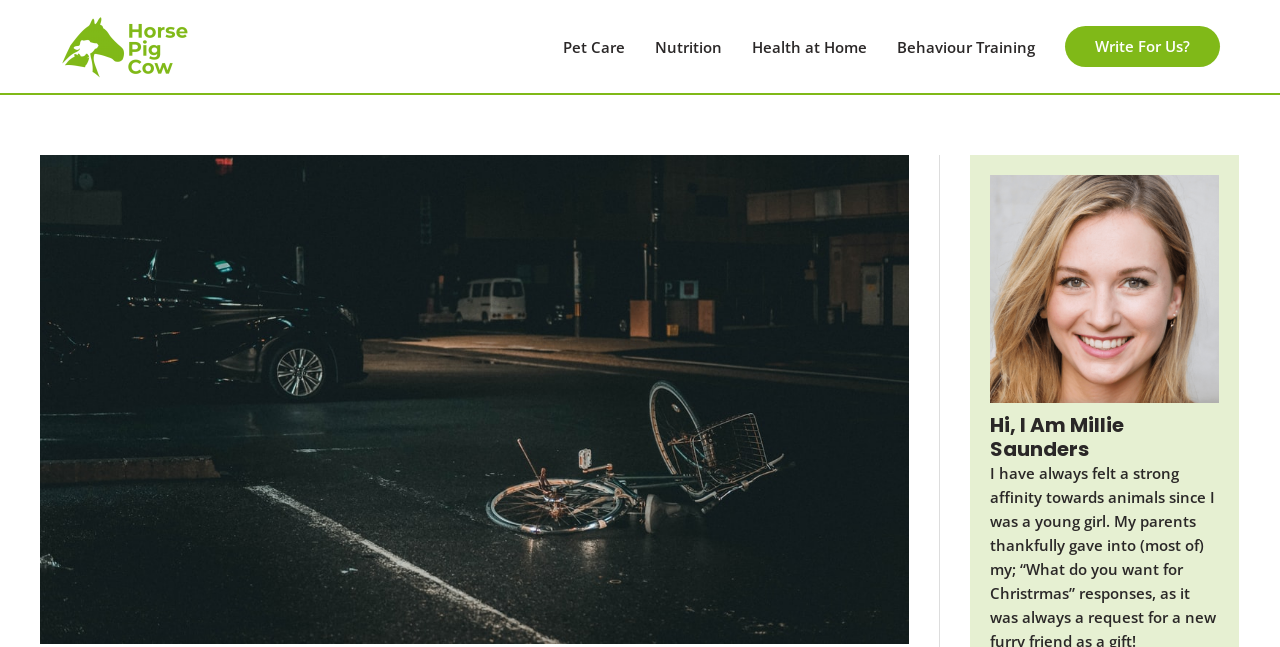What is the color of the logo? Based on the image, give a response in one word or a short phrase.

Unknown